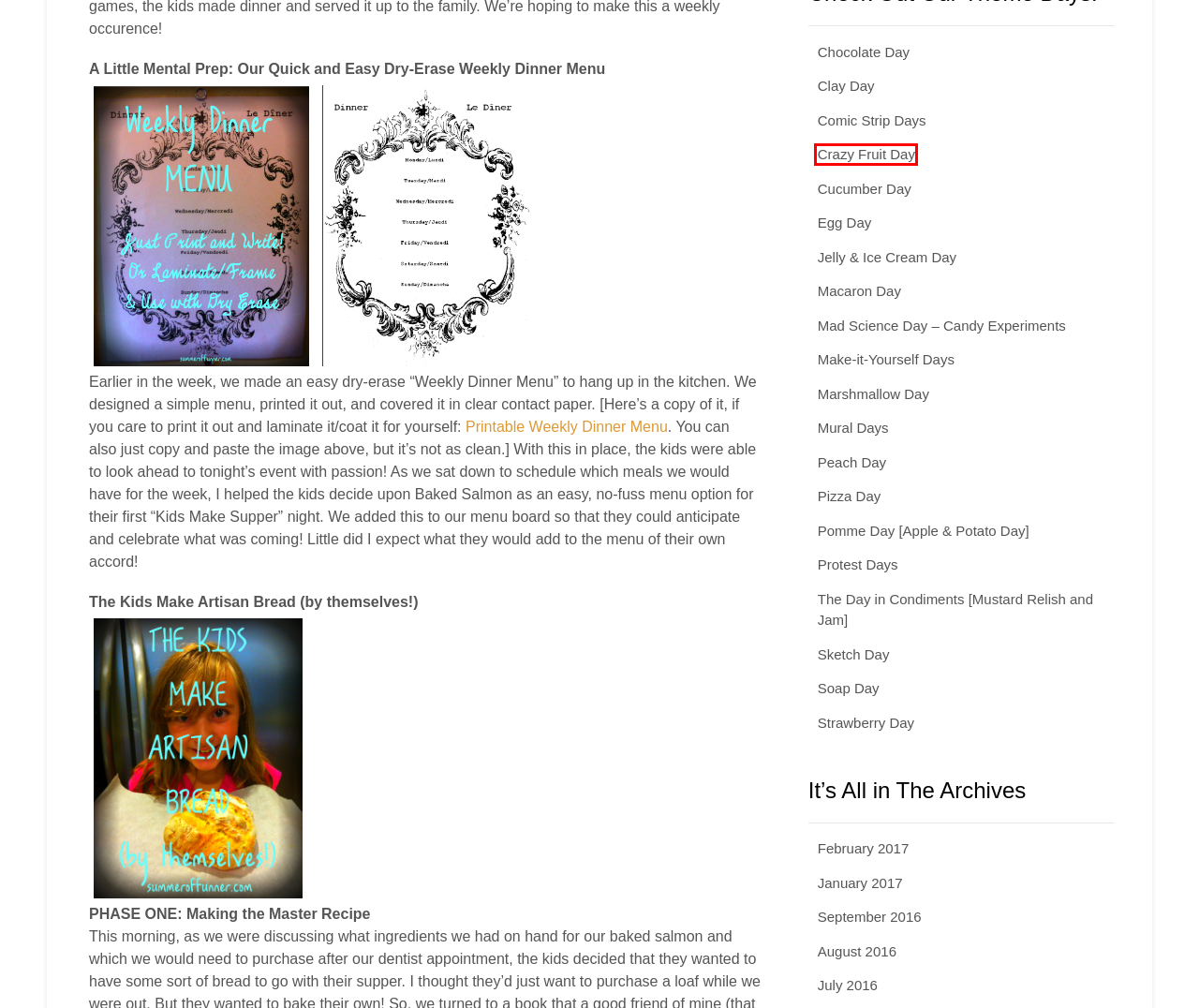You are looking at a screenshot of a webpage with a red bounding box around an element. Determine the best matching webpage description for the new webpage resulting from clicking the element in the red bounding box. Here are the descriptions:
A. Protest Days | SUMMER OF FUNNER
B. February | 2017 | SUMMER OF FUNNER
C. Cucumber Day | SUMMER OF FUNNER
D. Soap Day | SUMMER OF FUNNER
E. Marshmallow Day | SUMMER OF FUNNER
F. Crazy Fruit Day | SUMMER OF FUNNER
G. Peach Day | SUMMER OF FUNNER
H. Make-it-Yourself Days | SUMMER OF FUNNER

F